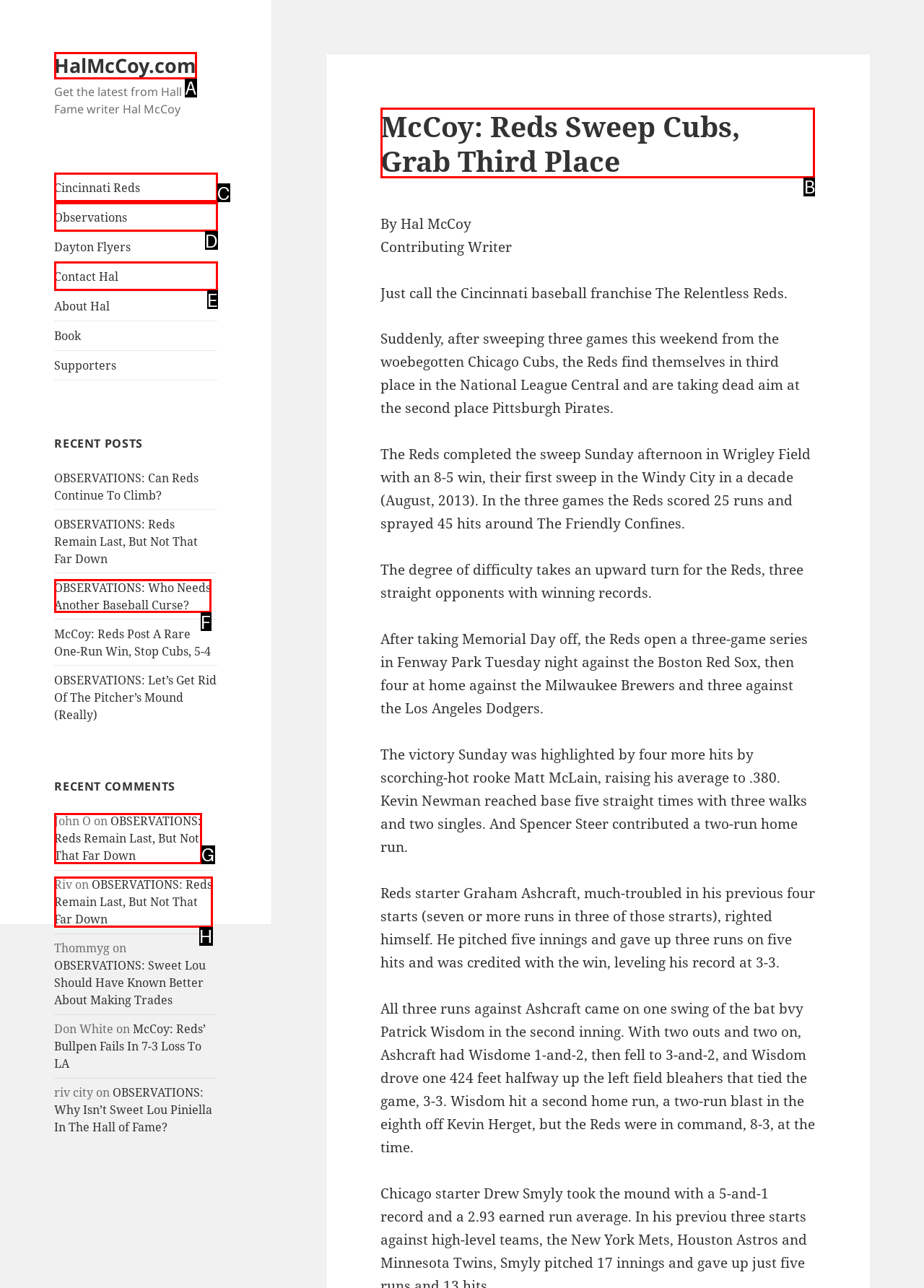Choose the letter of the UI element necessary for this task: Read the article about the Reds sweeping the Cubs
Answer with the correct letter.

B